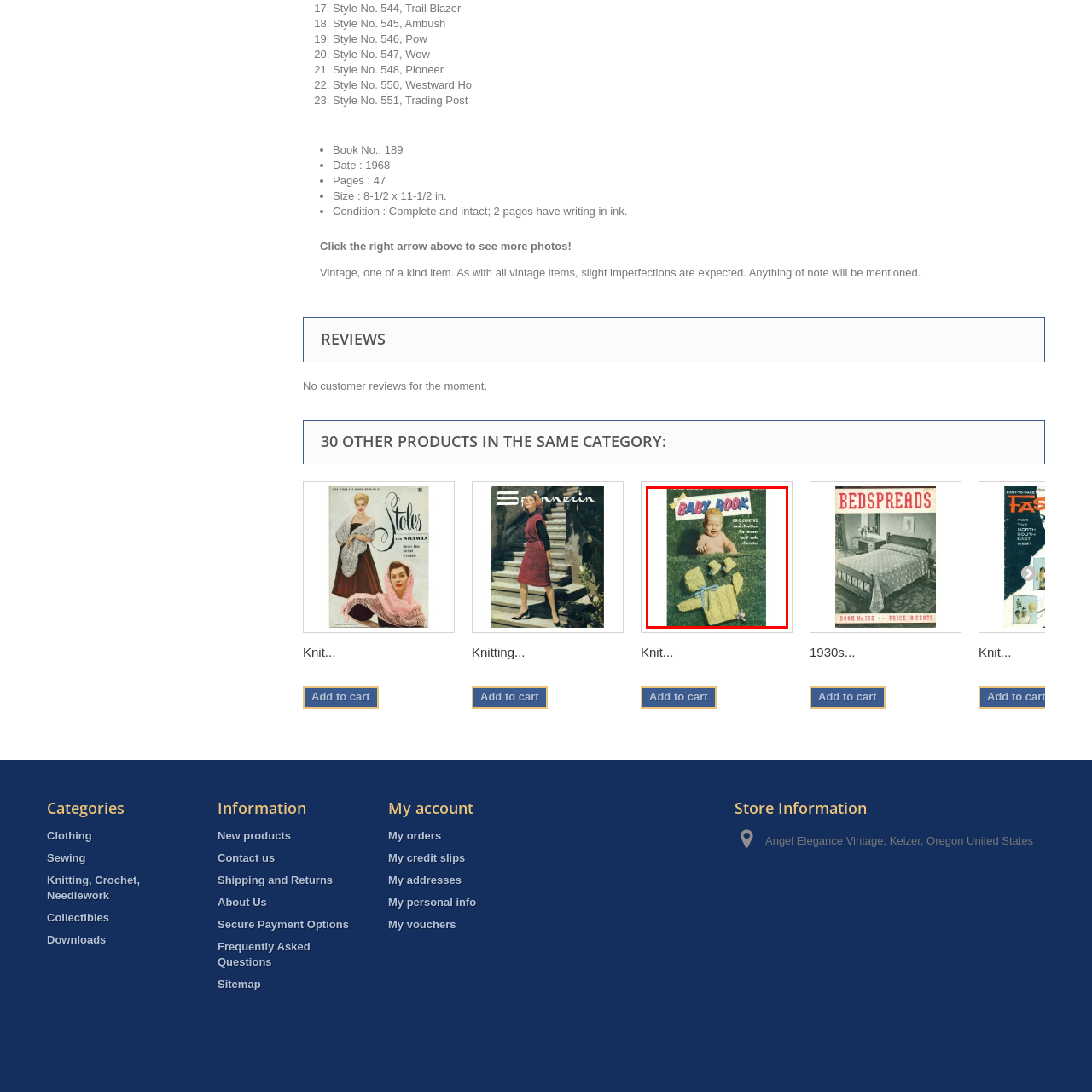Look at the image inside the red box and answer the question with a single word or phrase:
What type of garments are featured on the cover?

Crocheted and knitted